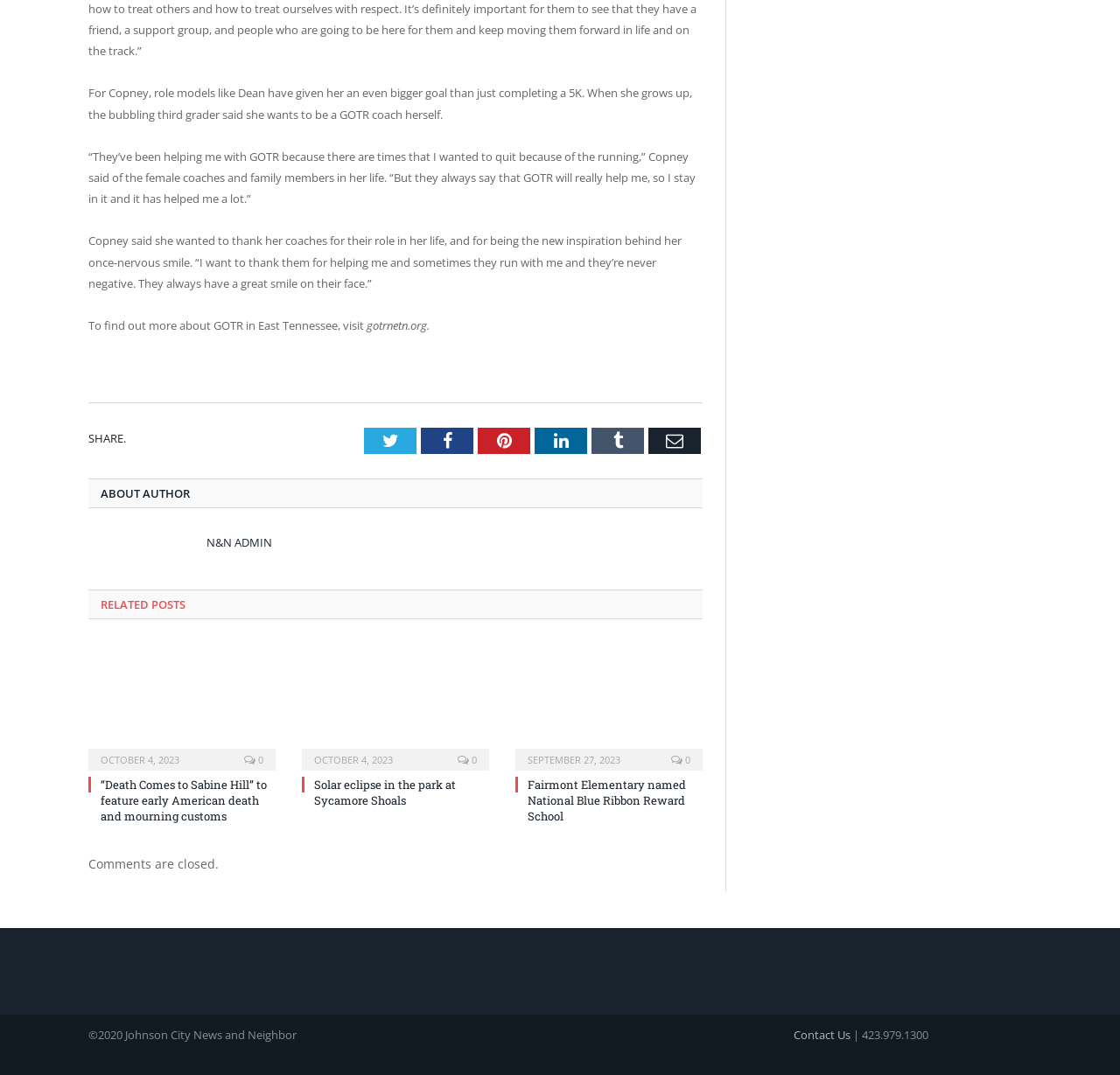Identify and provide the bounding box for the element described by: "Contact Us".

[0.709, 0.955, 0.759, 0.97]